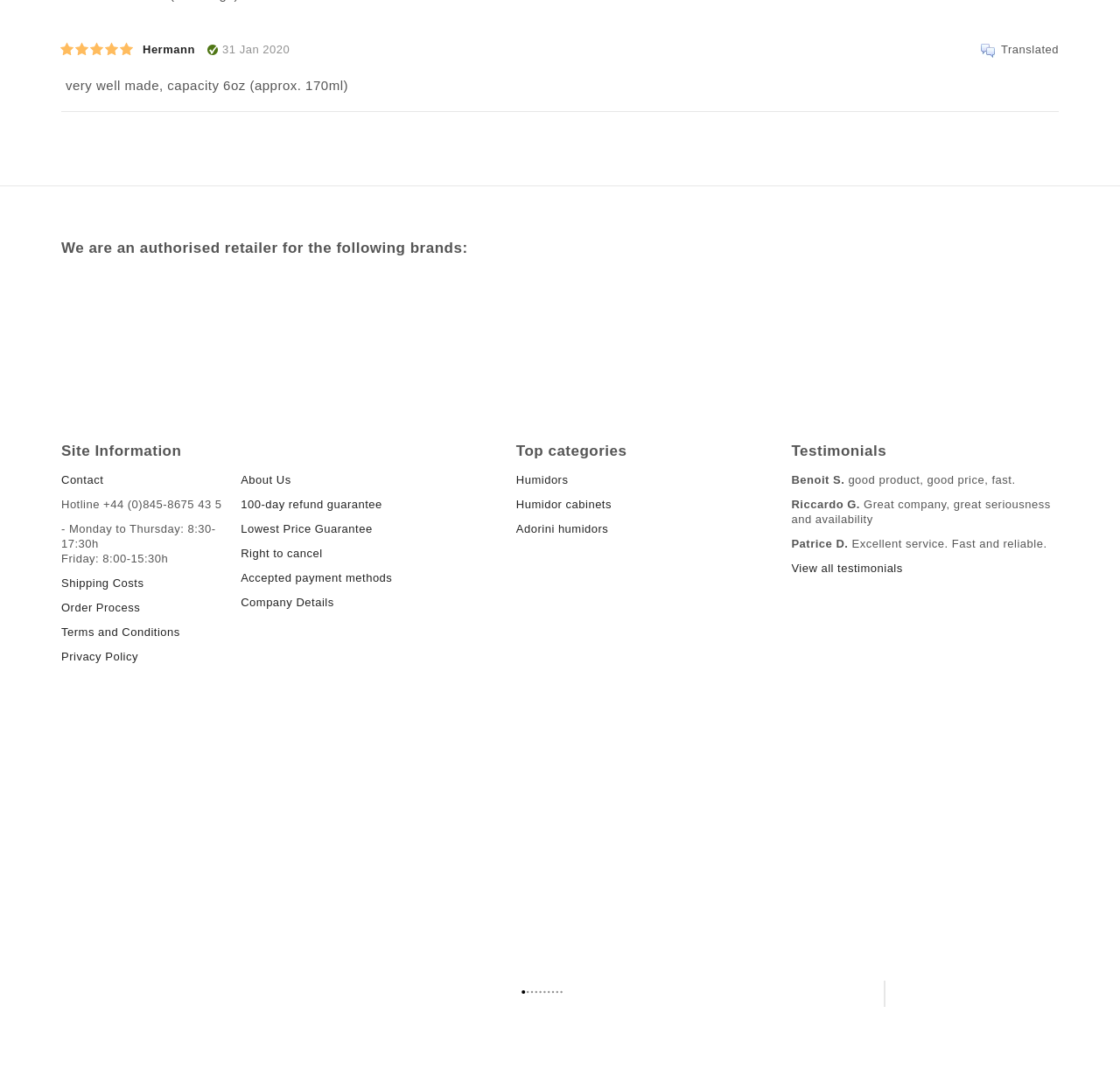What is the capacity of the product mentioned?
Please give a detailed and elaborate answer to the question based on the image.

I found the product description on the webpage, which mentions that the product is 'very well made, capacity 6oz (approx. 170ml)'.